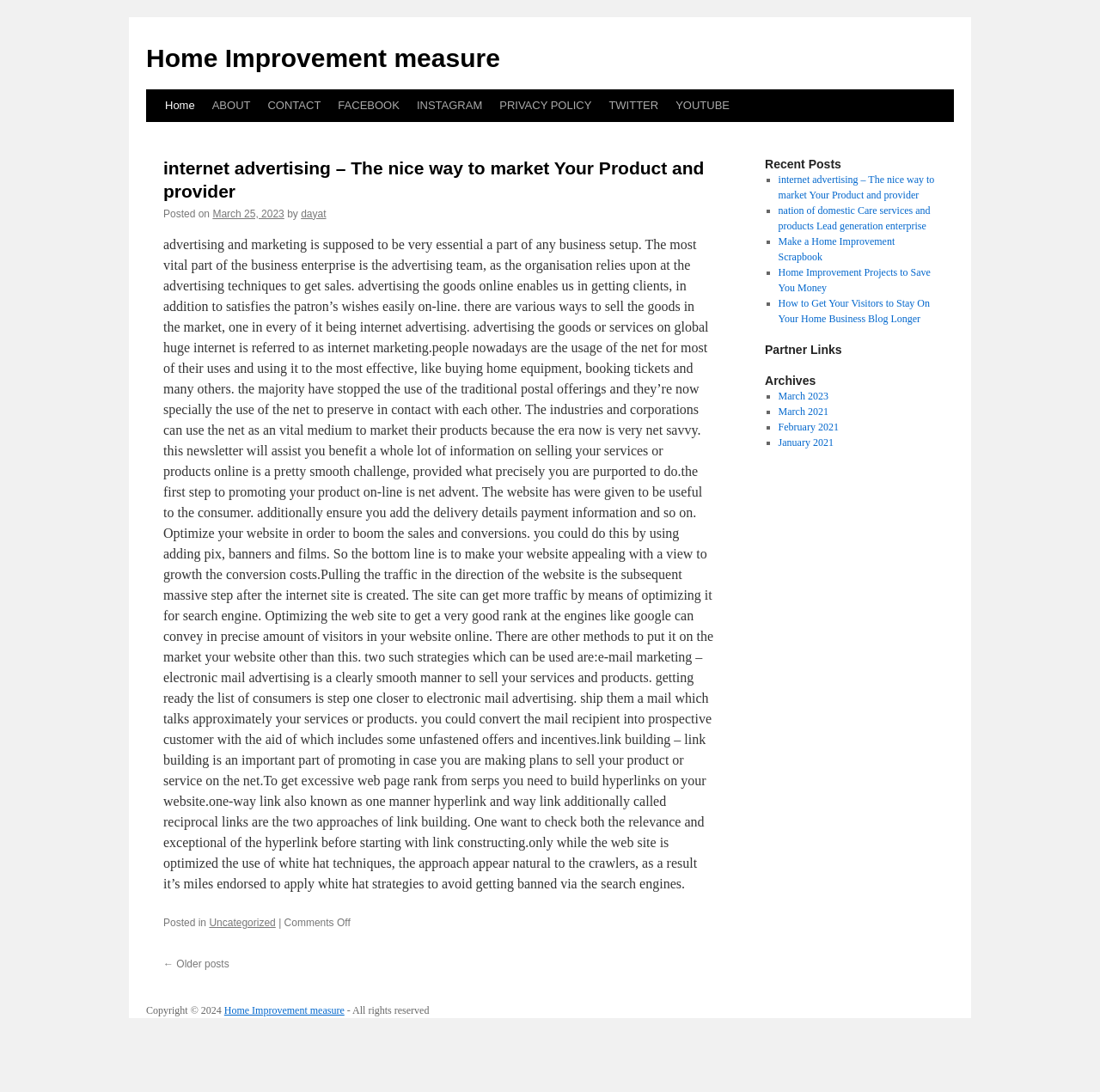Please answer the following question using a single word or phrase: 
How many recent posts are listed?

5